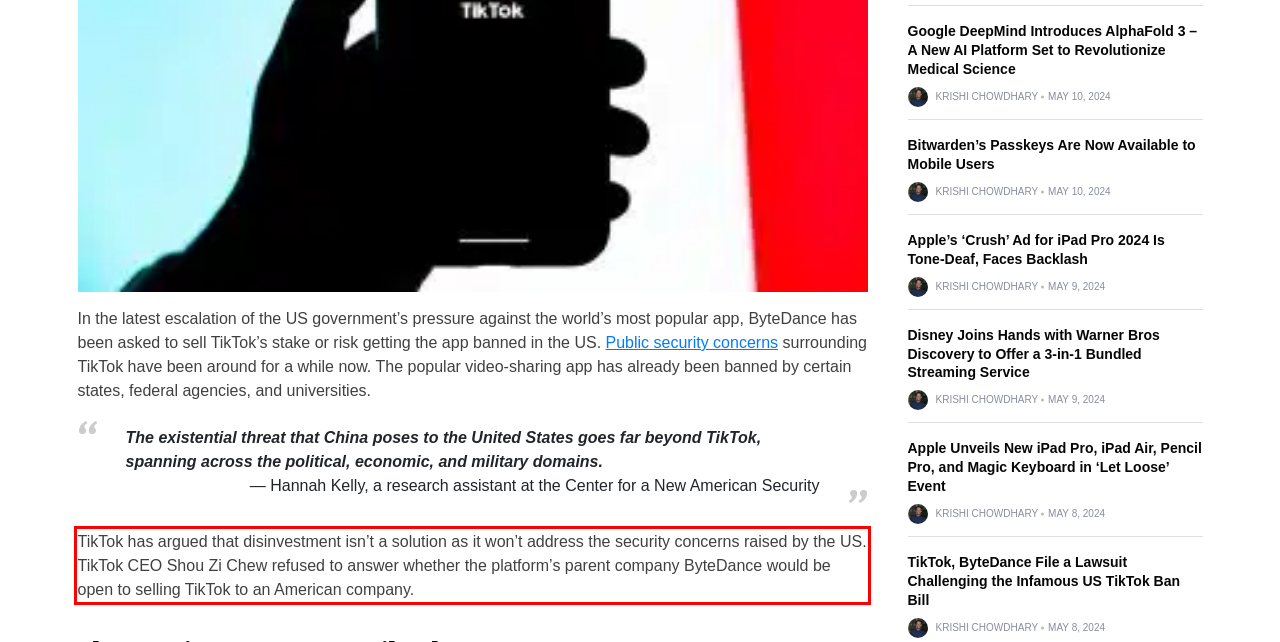You have a screenshot of a webpage with a UI element highlighted by a red bounding box. Use OCR to obtain the text within this highlighted area.

TikTok has argued that disinvestment isn’t a solution as it won’t address the security concerns raised by the US. TikTok CEO Shou Zi Chew refused to answer whether the platform’s parent company ByteDance would be open to selling TikTok to an American company.